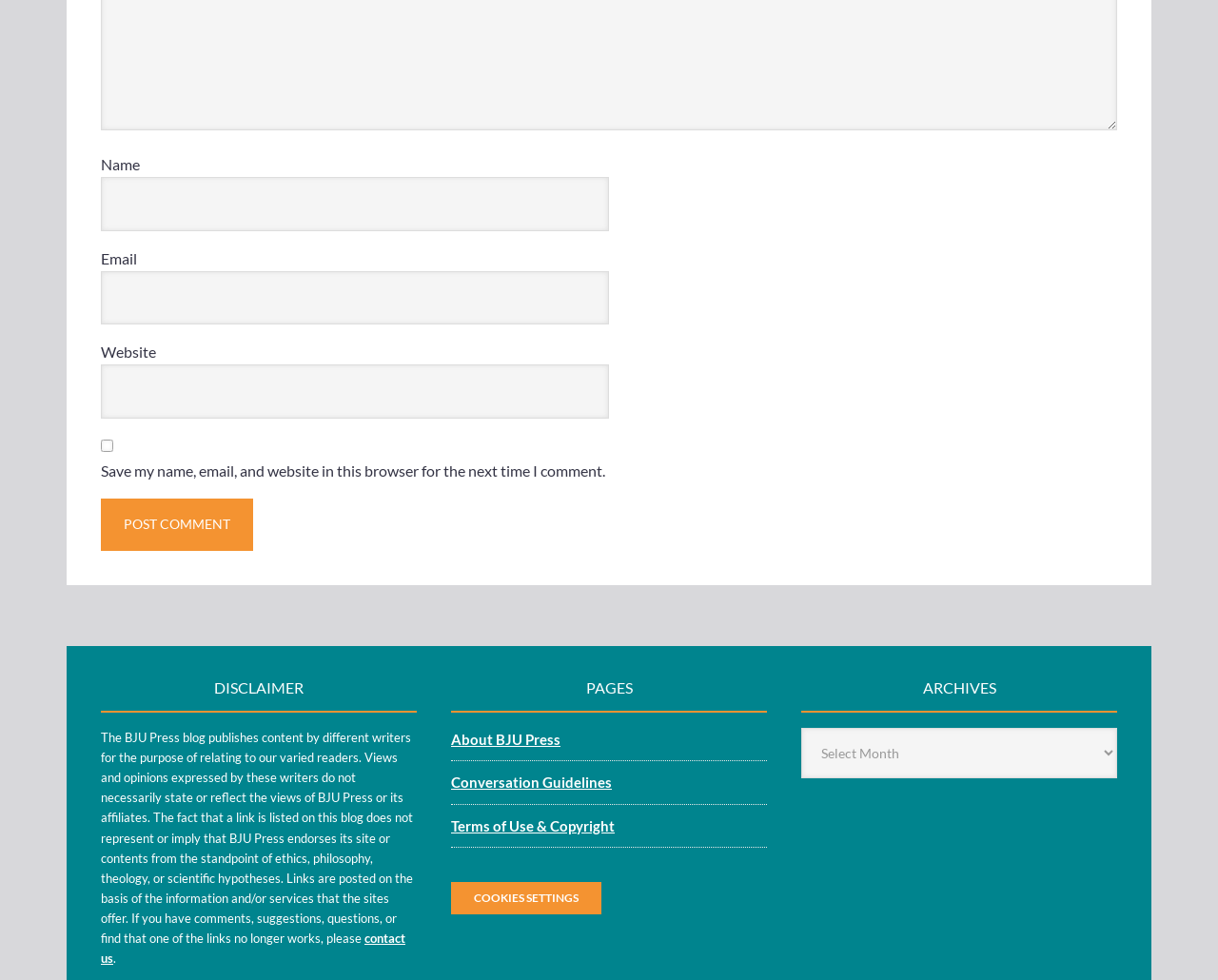Kindly provide the bounding box coordinates of the section you need to click on to fulfill the given instruction: "search for something".

None